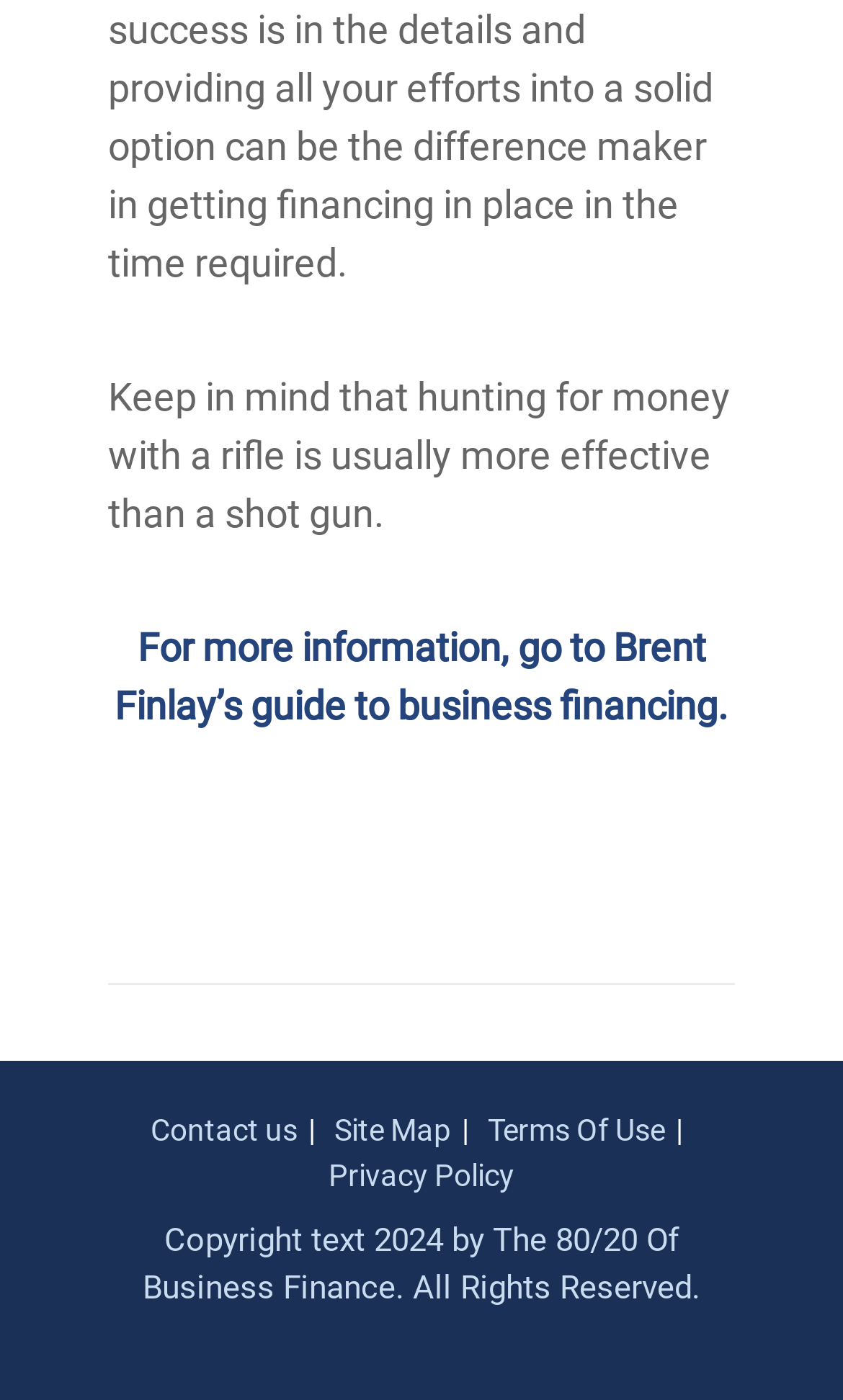Based on the image, provide a detailed and complete answer to the question: 
What is the copyright year of the website?

The copyright text at the bottom of the page says 'Copyright text 2024 by The 80/20 Of Business Finance. All Rights Reserved', which indicates that the website's copyright year is 2024.